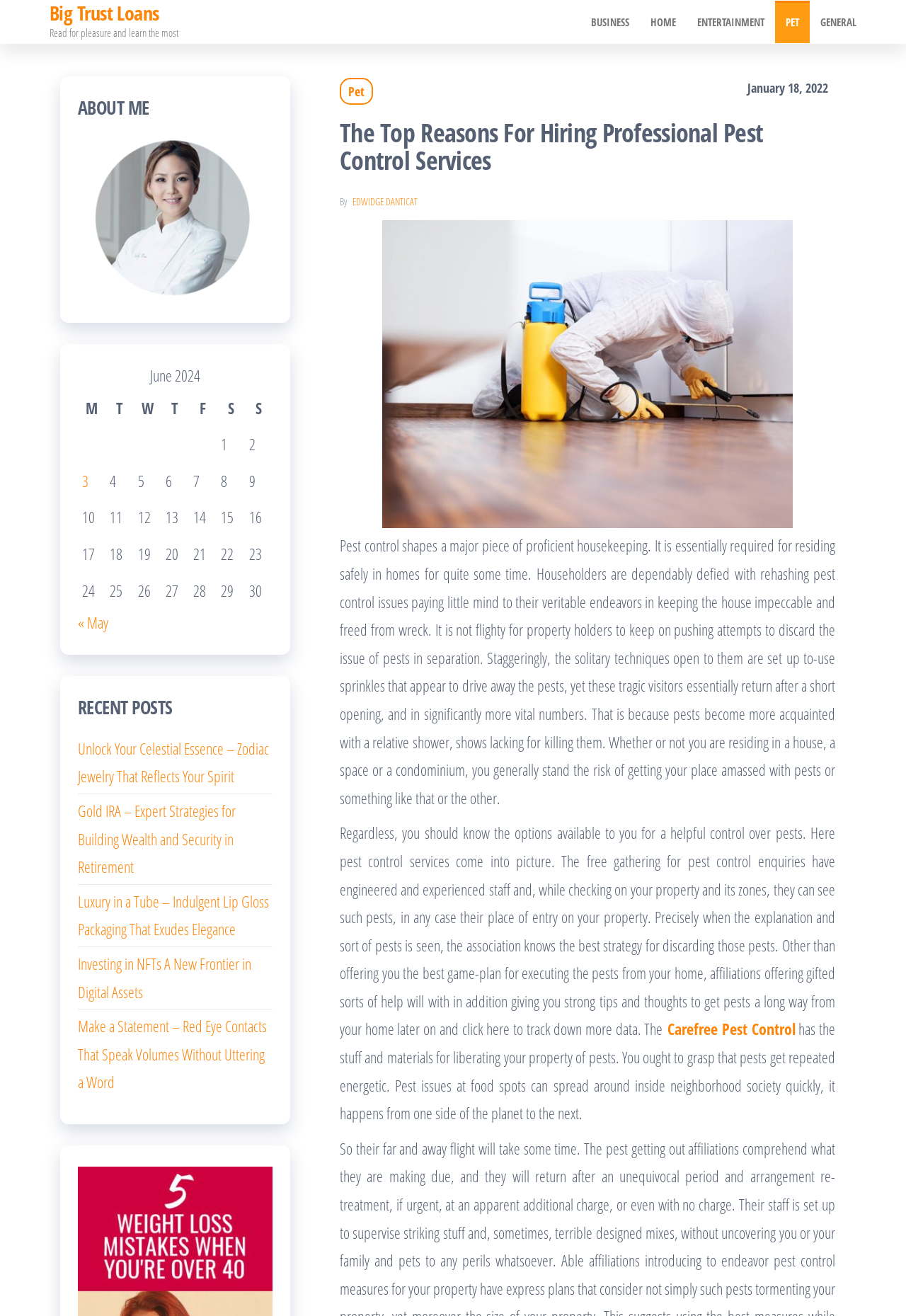Determine the bounding box coordinates of the section I need to click to execute the following instruction: "View the post about Unlock Your Celestial Essence". Provide the coordinates as four float numbers between 0 and 1, i.e., [left, top, right, bottom].

[0.086, 0.56, 0.297, 0.598]